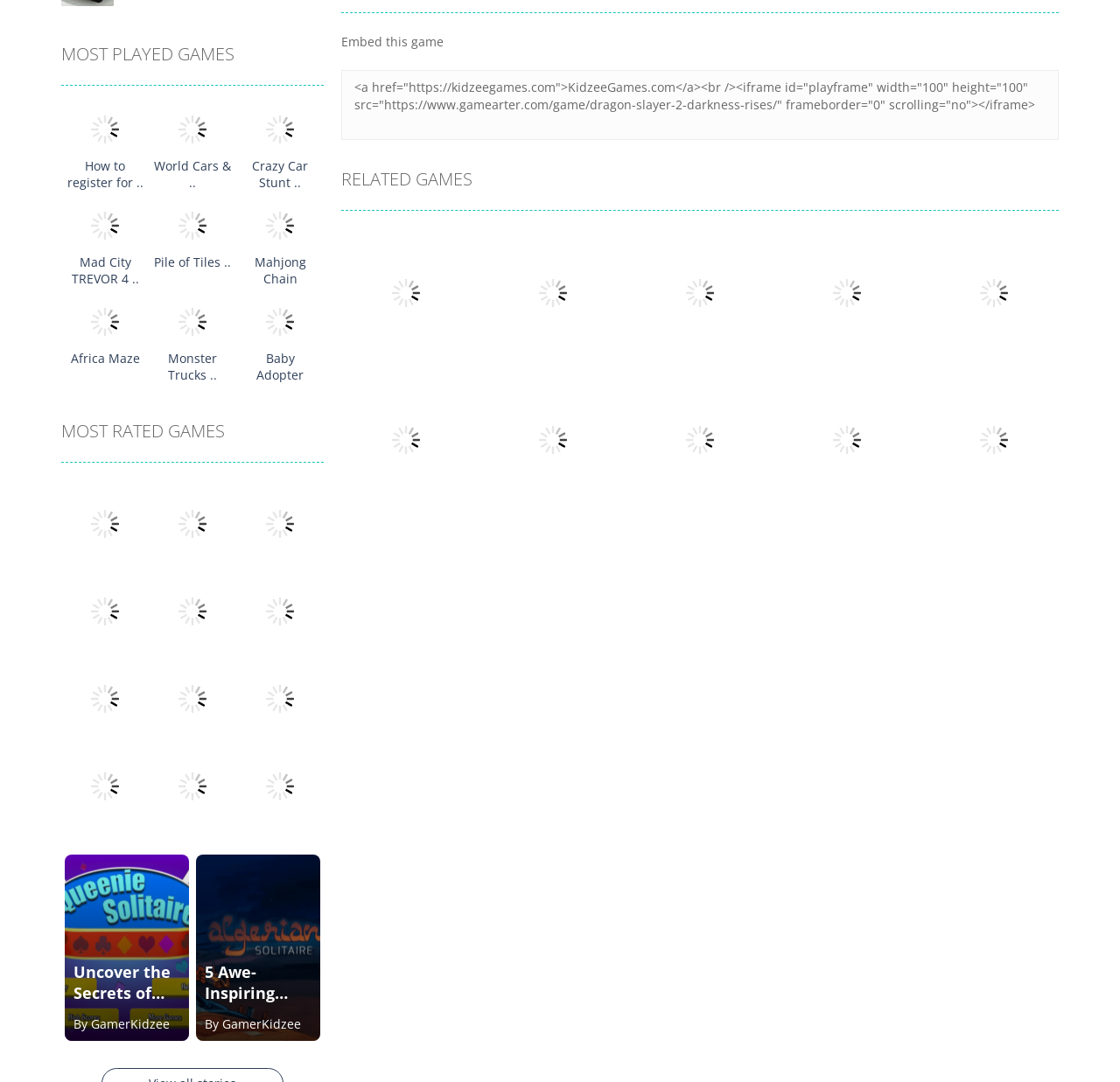Provide a single word or phrase to answer the given question: 
What is the source of the iframe element?

https://www.gamearter.com/game/dragon-slayer-2-darkness-rises/